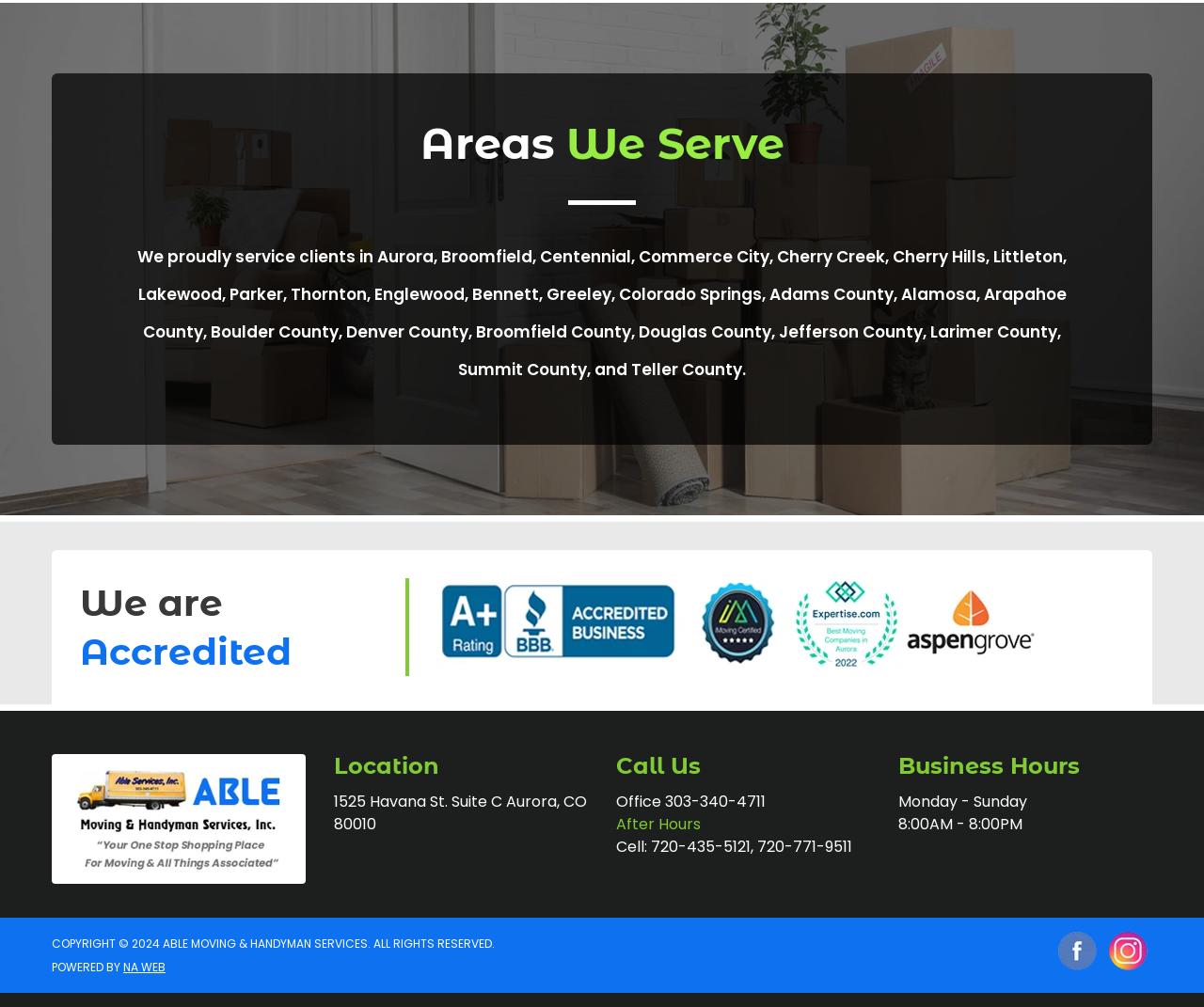Determine the bounding box for the HTML element described here: "NA WEB". The coordinates should be given as [left, top, right, bottom] with each number being a float between 0 and 1.

[0.102, 0.952, 0.138, 0.968]